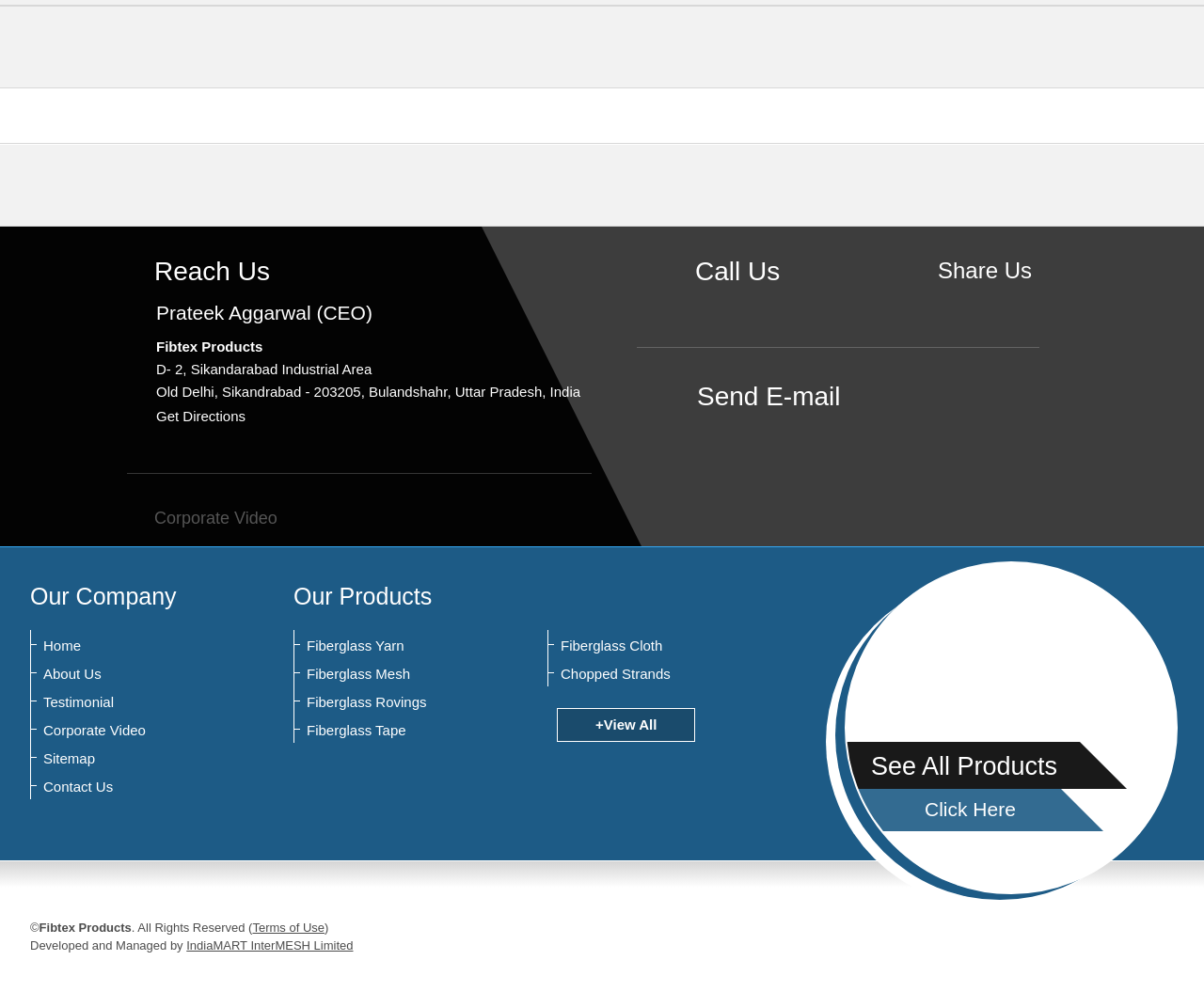Could you find the bounding box coordinates of the clickable area to complete this instruction: "View corporate video"?

[0.105, 0.513, 0.23, 0.532]